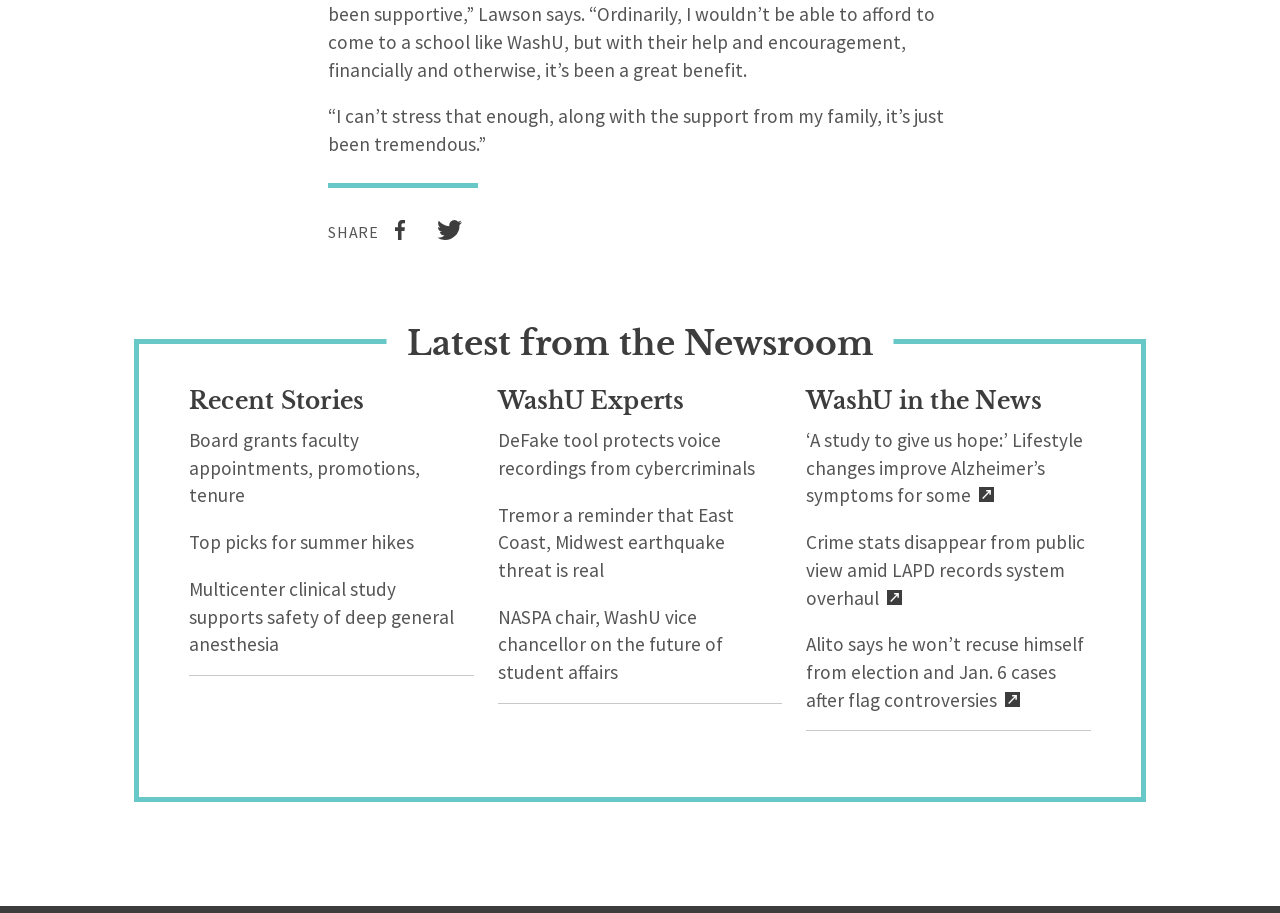What is the purpose of the separator element in the footer section?
Using the visual information, answer the question in a single word or phrase.

To separate elements